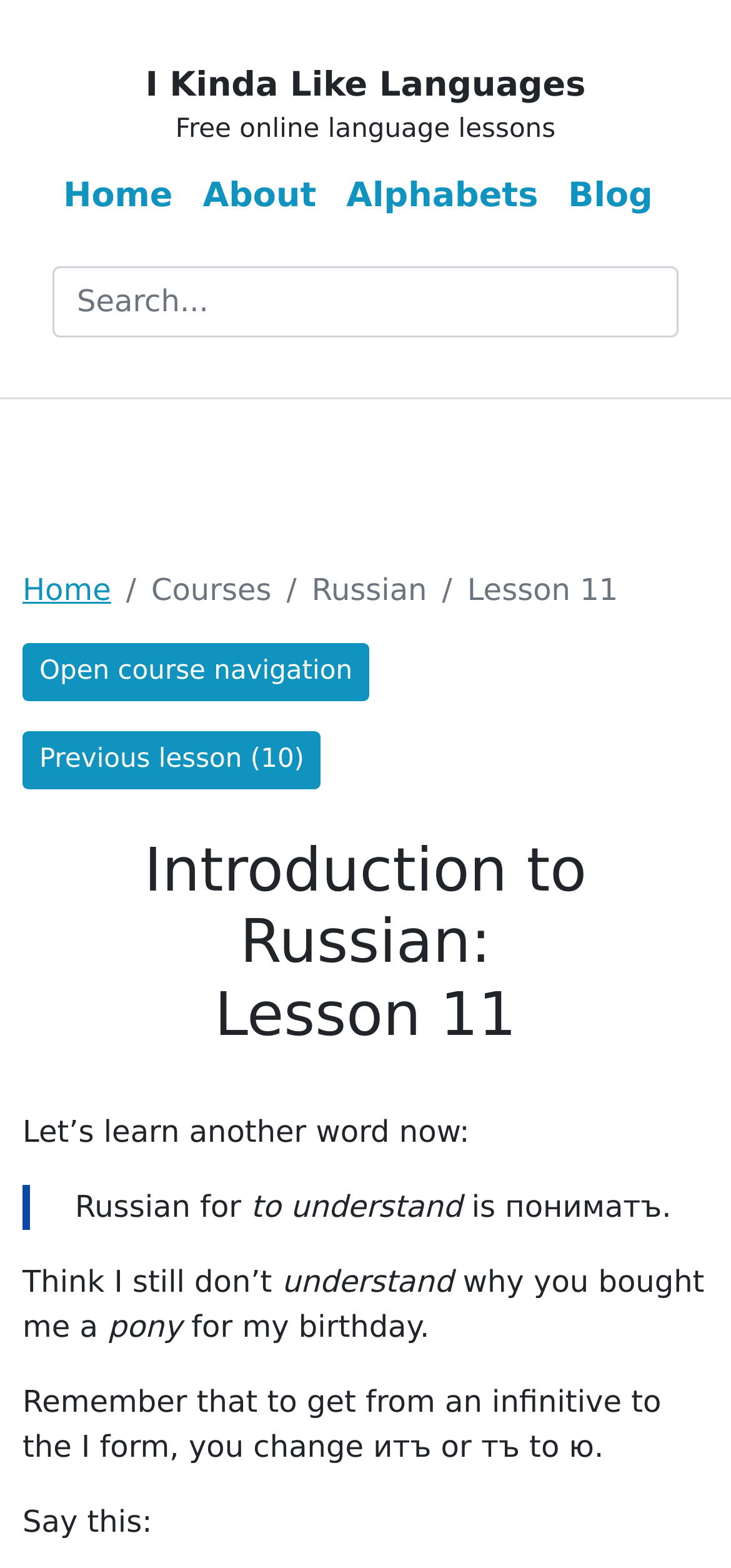Determine the bounding box coordinates of the clickable region to follow the instruction: "Search for a language course".

[0.072, 0.17, 0.928, 0.215]